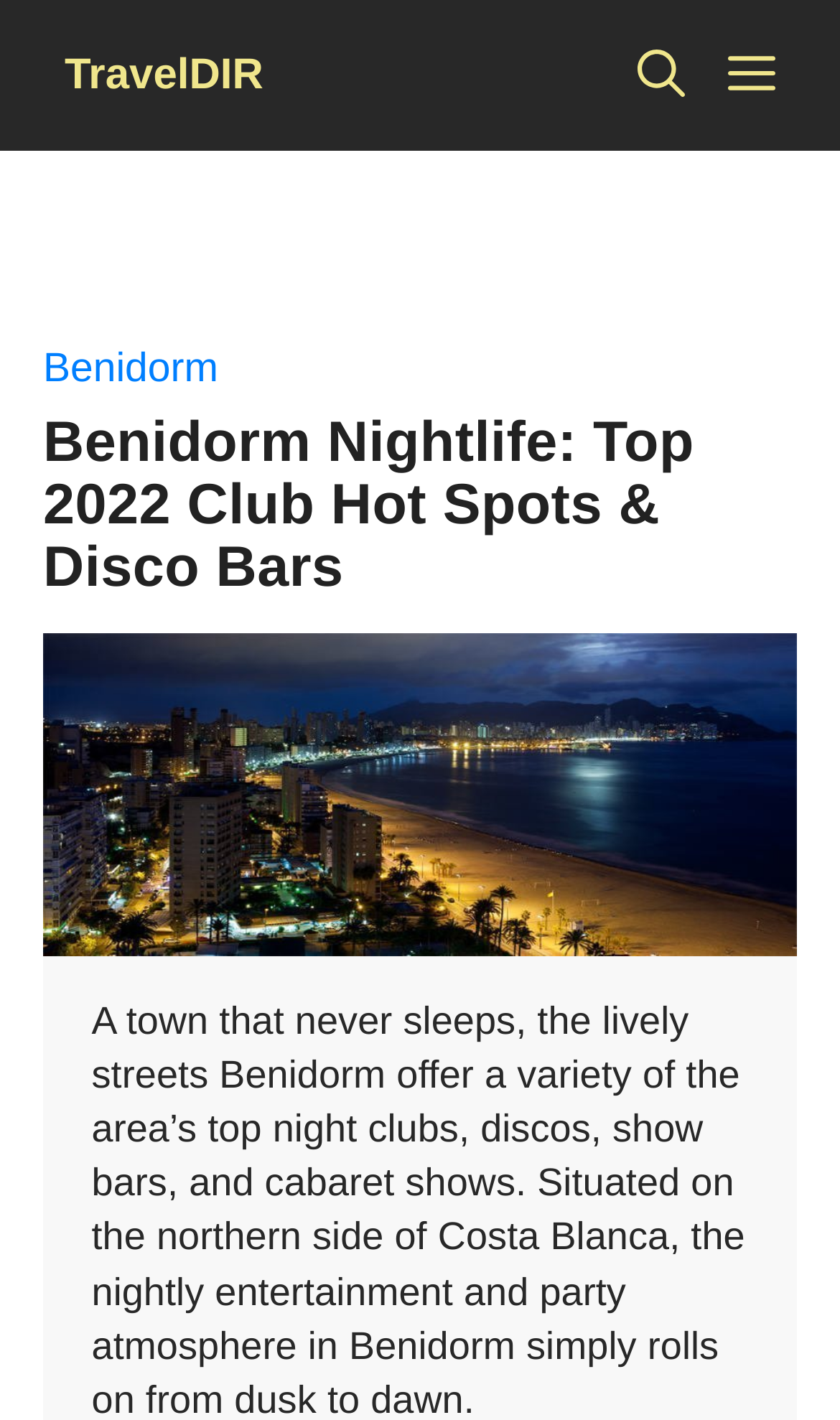What is the image below the header about?
Use the information from the screenshot to give a comprehensive response to the question.

The image below the header is about Benidorm Attractions, as indicated by its alt text 'Benidorm Attractions'.